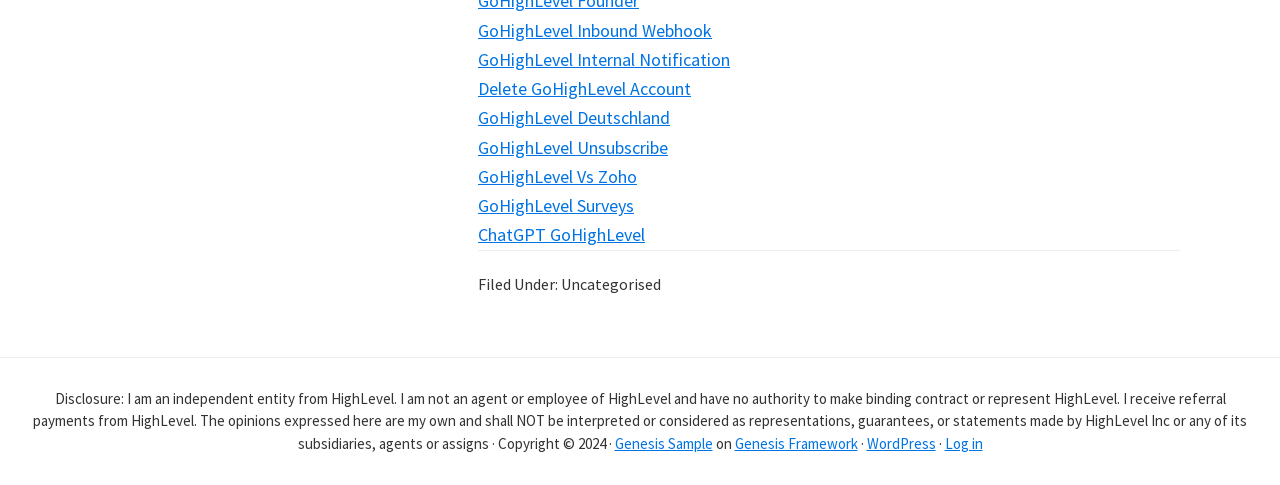Extract the bounding box coordinates of the UI element described by: "GoHighLevel Inbound Webhook". The coordinates should include four float numbers ranging from 0 to 1, e.g., [left, top, right, bottom].

[0.373, 0.038, 0.556, 0.086]